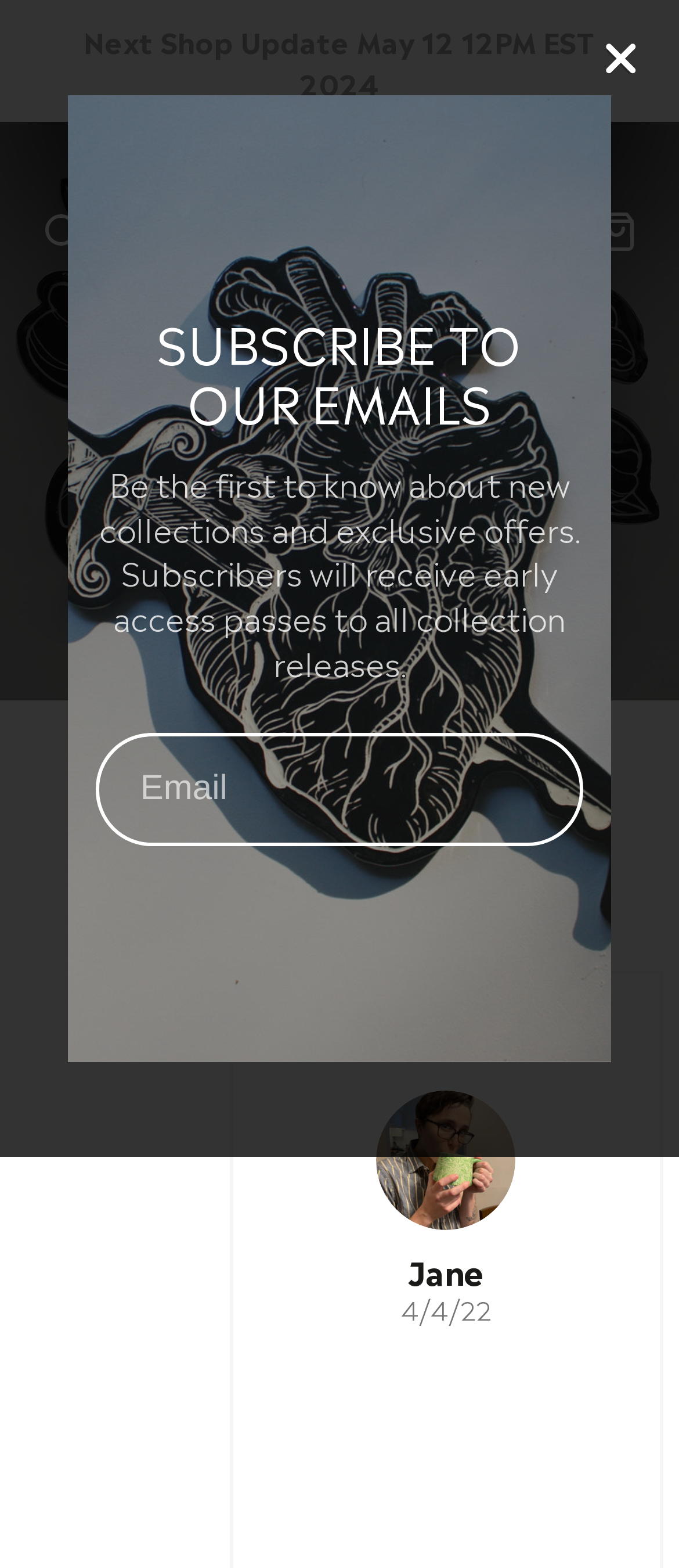Give a one-word or short phrase answer to the question: 
What is the benefit of subscribing to the website's emails?

Early access to new collections